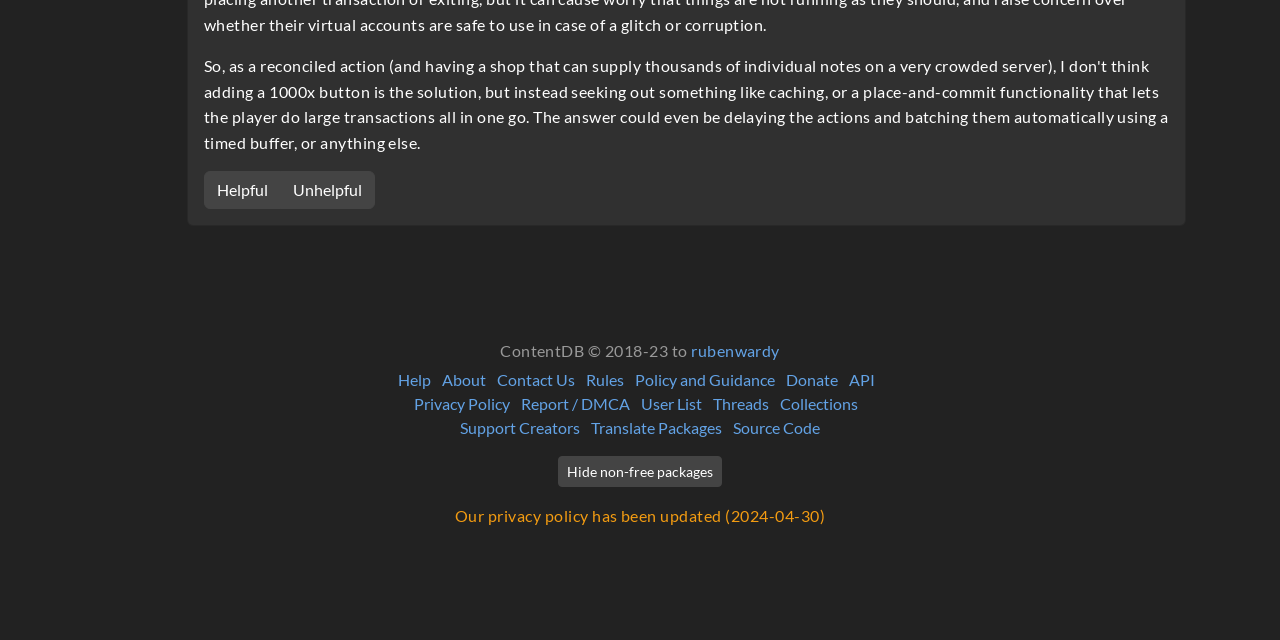Identify the bounding box of the HTML element described as: "name="ctl00$ctl00$mainContentArea$mainContentArea$AdvertApplication1$AdvertPreview1$ApplicationButtonsBottom$btnAdvertBack" value="Back"".

None